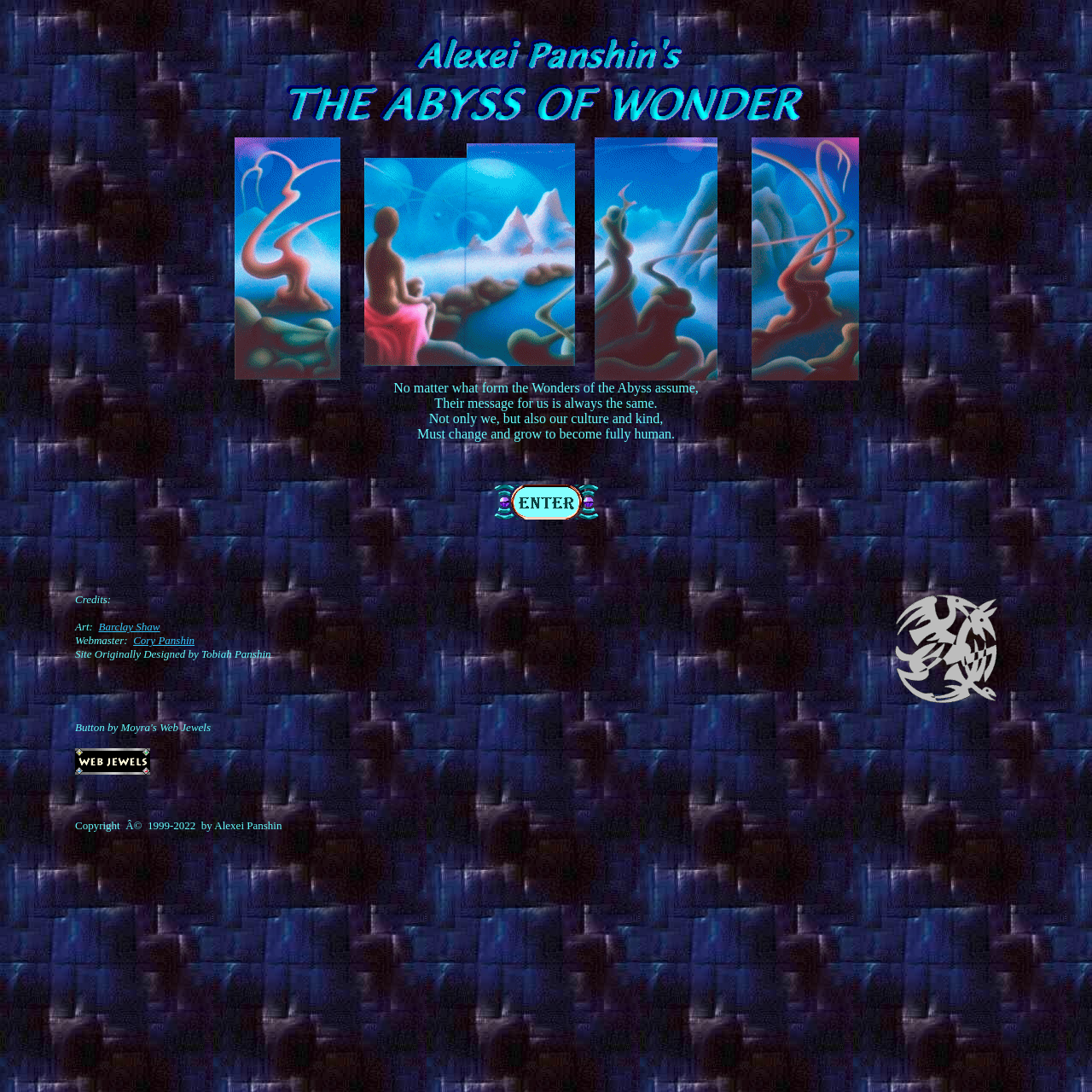Who is the webmaster of the site?
Please provide a single word or phrase as your answer based on the screenshot.

Cory Panshin